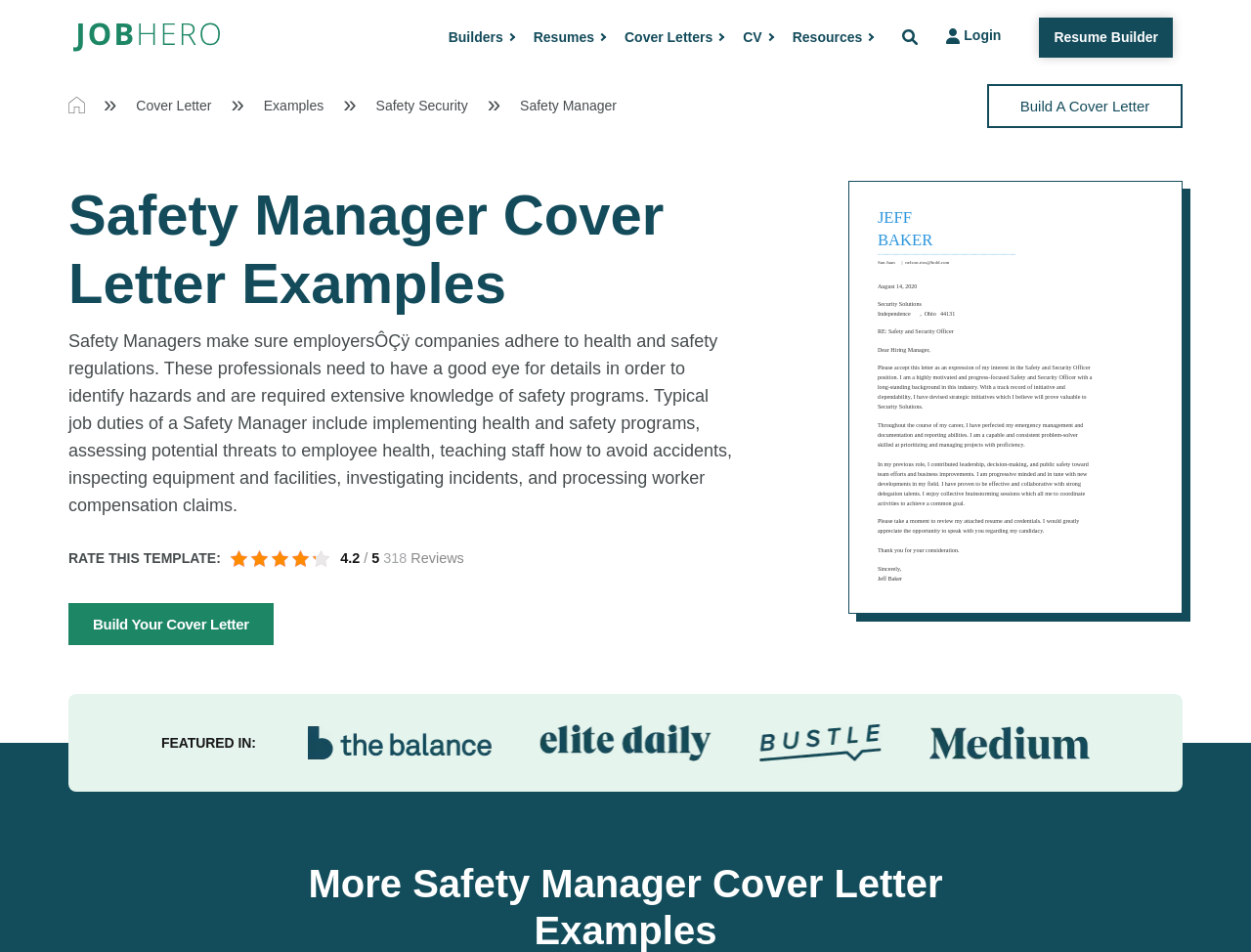Locate the coordinates of the bounding box for the clickable region that fulfills this instruction: "Visit the About Pencilstubs.com page".

None